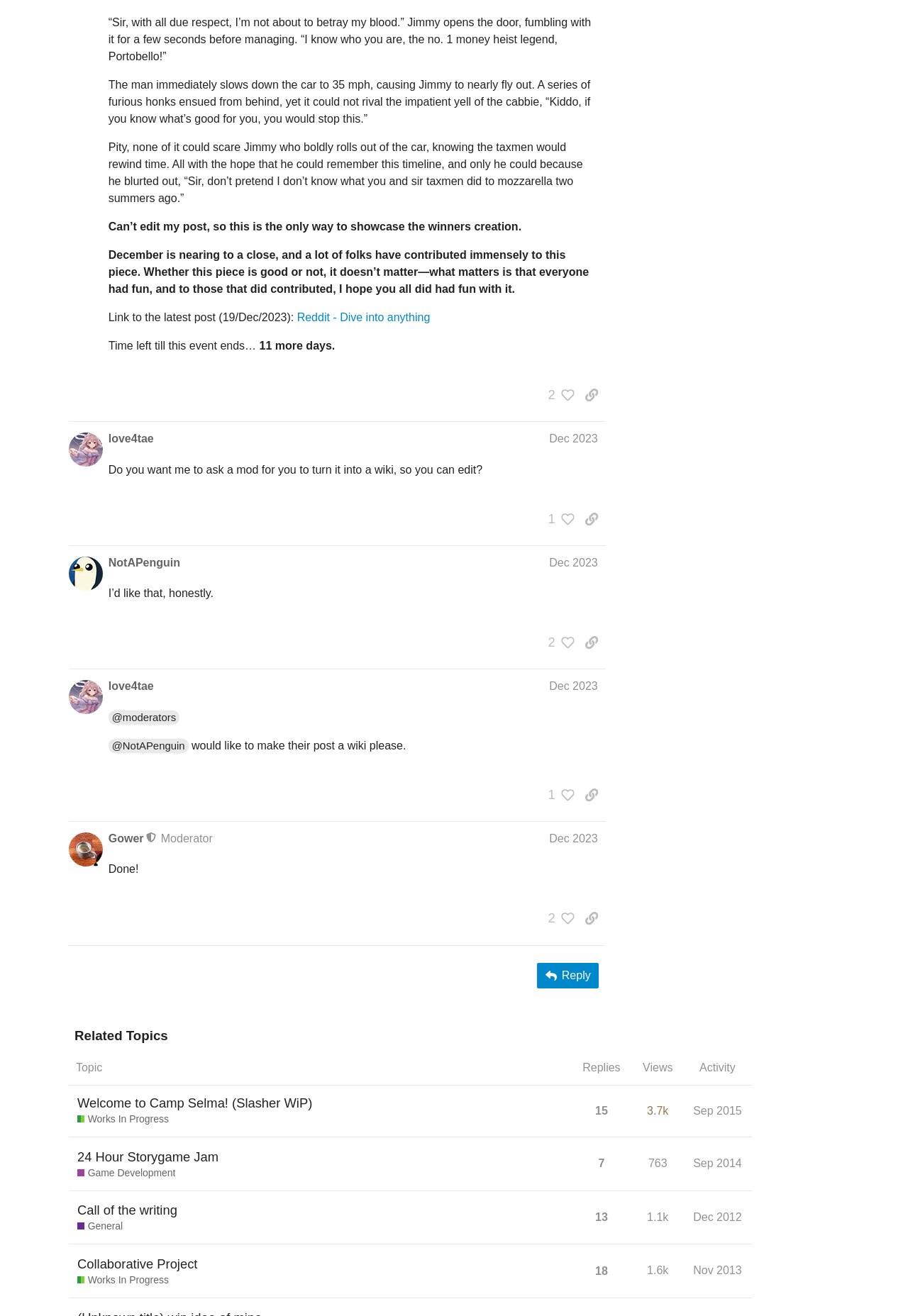Can you find the bounding box coordinates for the element that needs to be clicked to execute this instruction: "View the topic 'Welcome to Camp Selma! (Slasher WiP)'"? The coordinates should be given as four float numbers between 0 and 1, i.e., [left, top, right, bottom].

[0.075, 0.831, 0.631, 0.864]